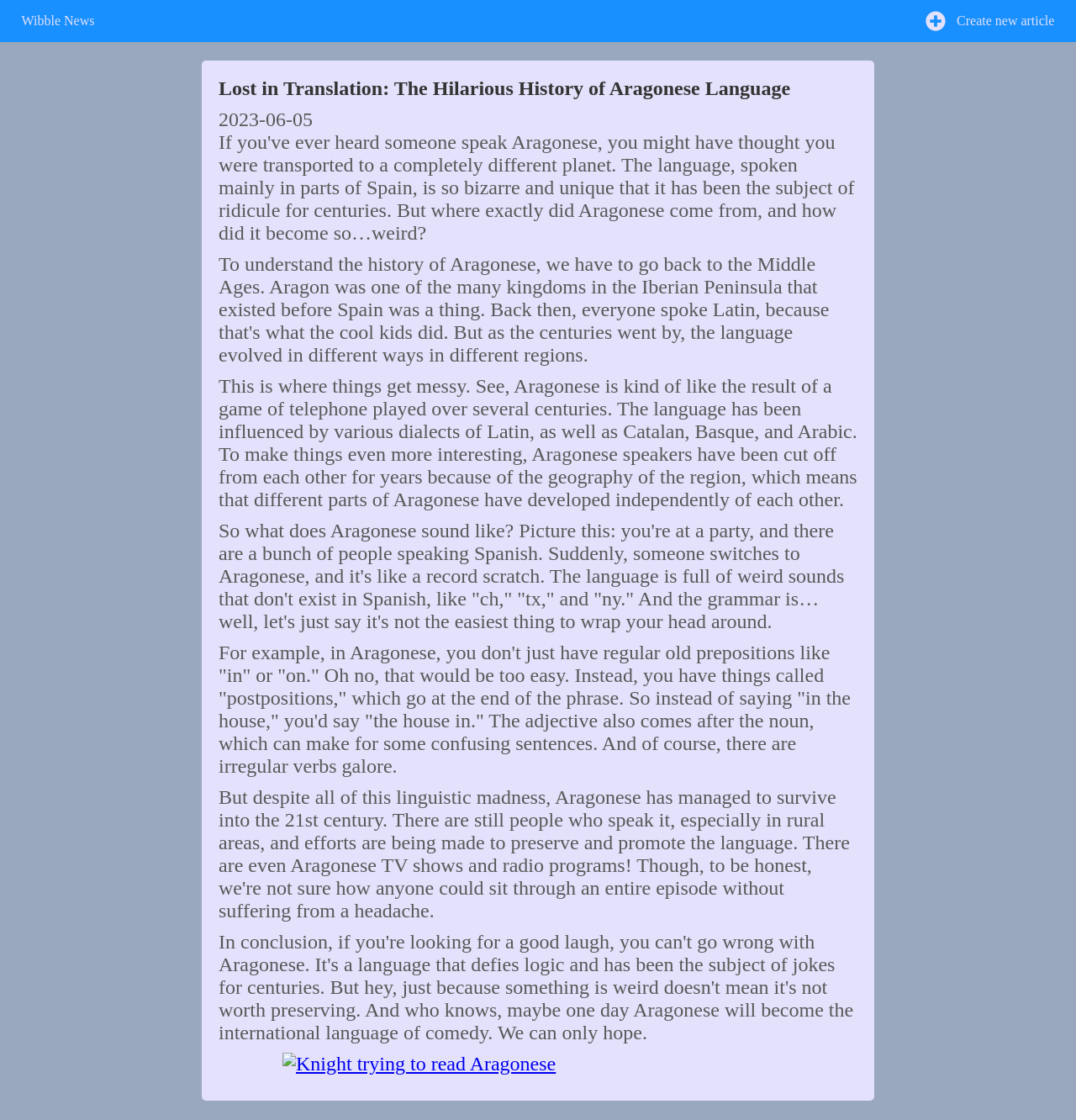What is the purpose of the image of a knight?
We need a detailed and meticulous answer to the question.

The image of a knight trying to read Aragonese is likely used to illustrate the difficulty of understanding the language, as mentioned in the surrounding text. It adds a humorous touch to the article and helps to break up the text.